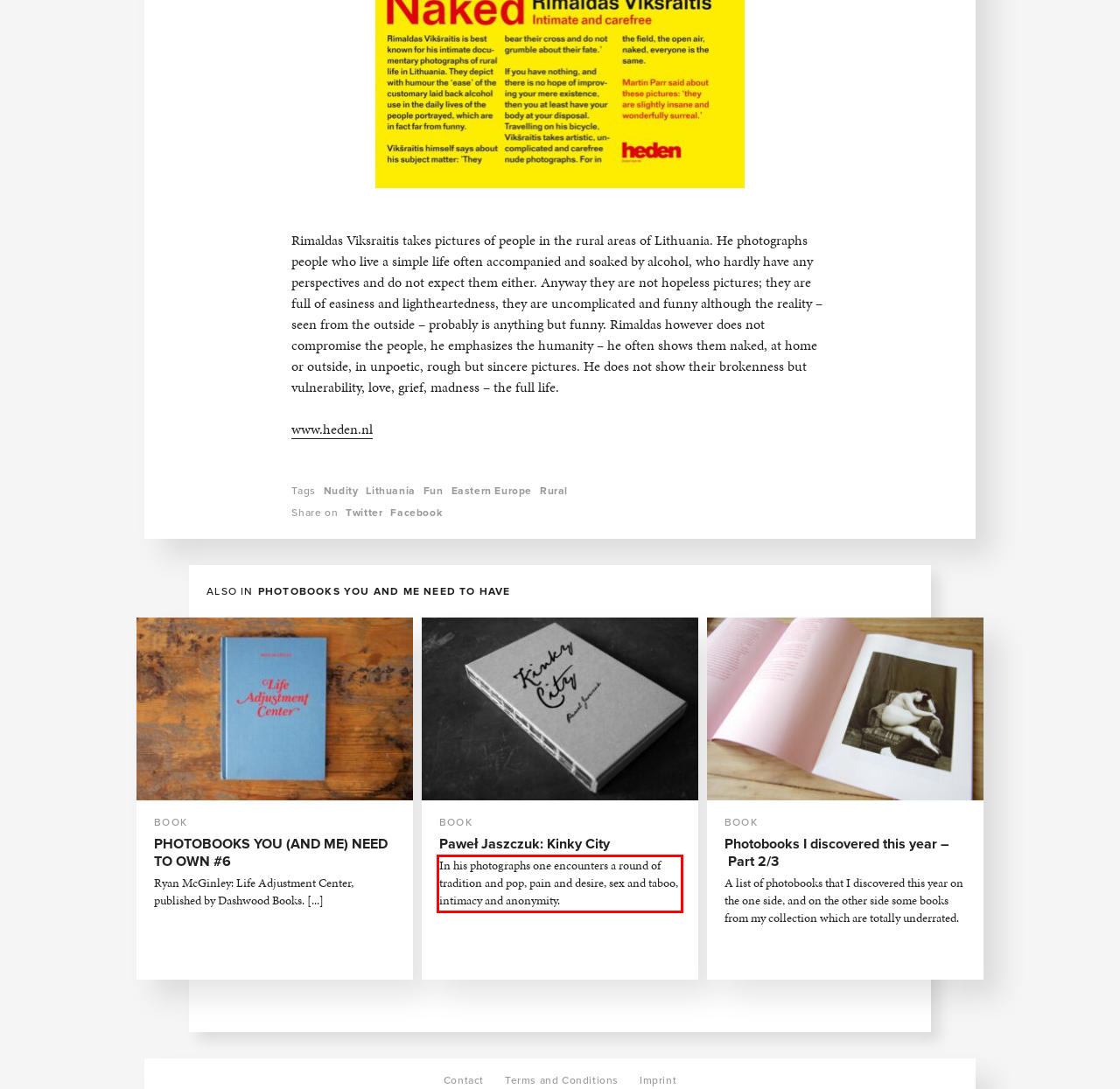Please analyze the provided webpage screenshot and perform OCR to extract the text content from the red rectangle bounding box.

In his photographs one encounters a round of tradition and pop, pain and desire, sex and taboo, intimacy and anonymity.